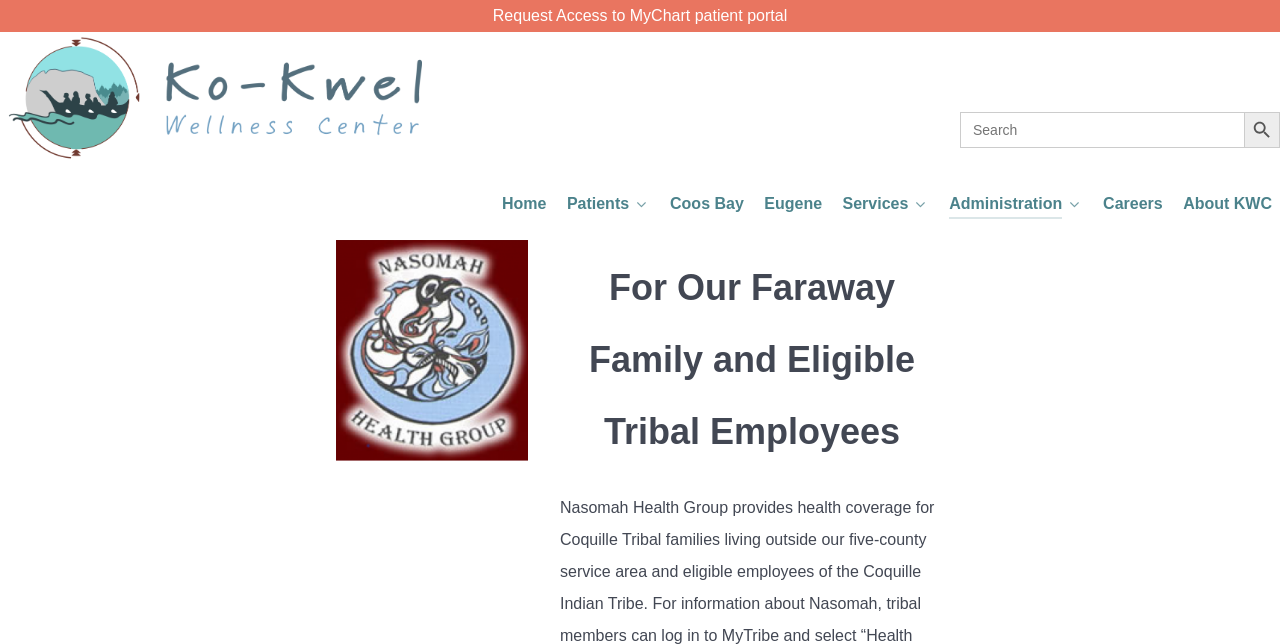Select the bounding box coordinates of the element I need to click to carry out the following instruction: "Search with the search button".

[0.972, 0.174, 1.0, 0.23]